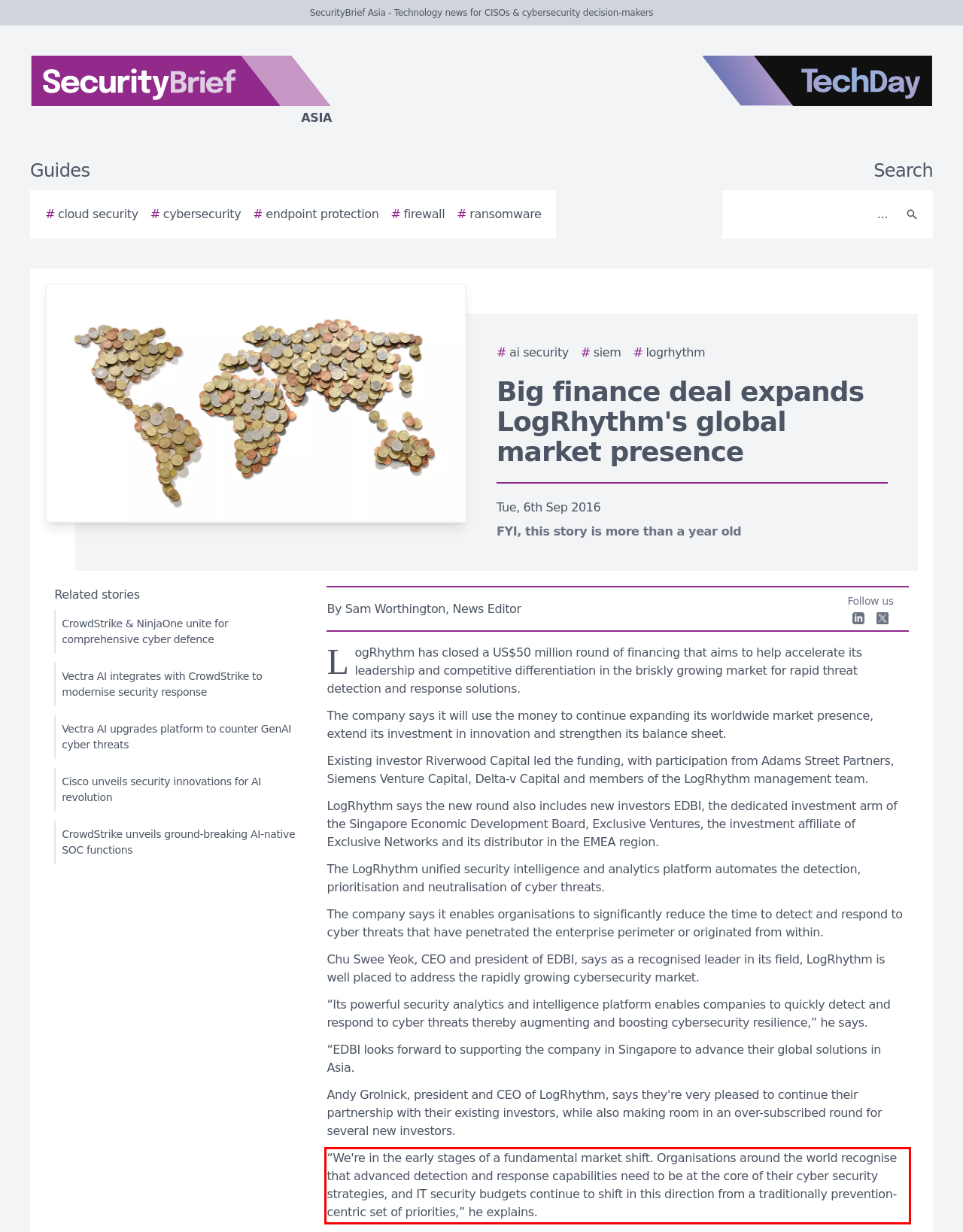Please analyze the screenshot of a webpage and extract the text content within the red bounding box using OCR.

“We're in the early stages of a fundamental market shift. Organisations around the world recognise that advanced detection and response capabilities need to be at the core of their cyber security strategies, and IT security budgets continue to shift in this direction from a traditionally prevention-centric set of priorities,” he explains.